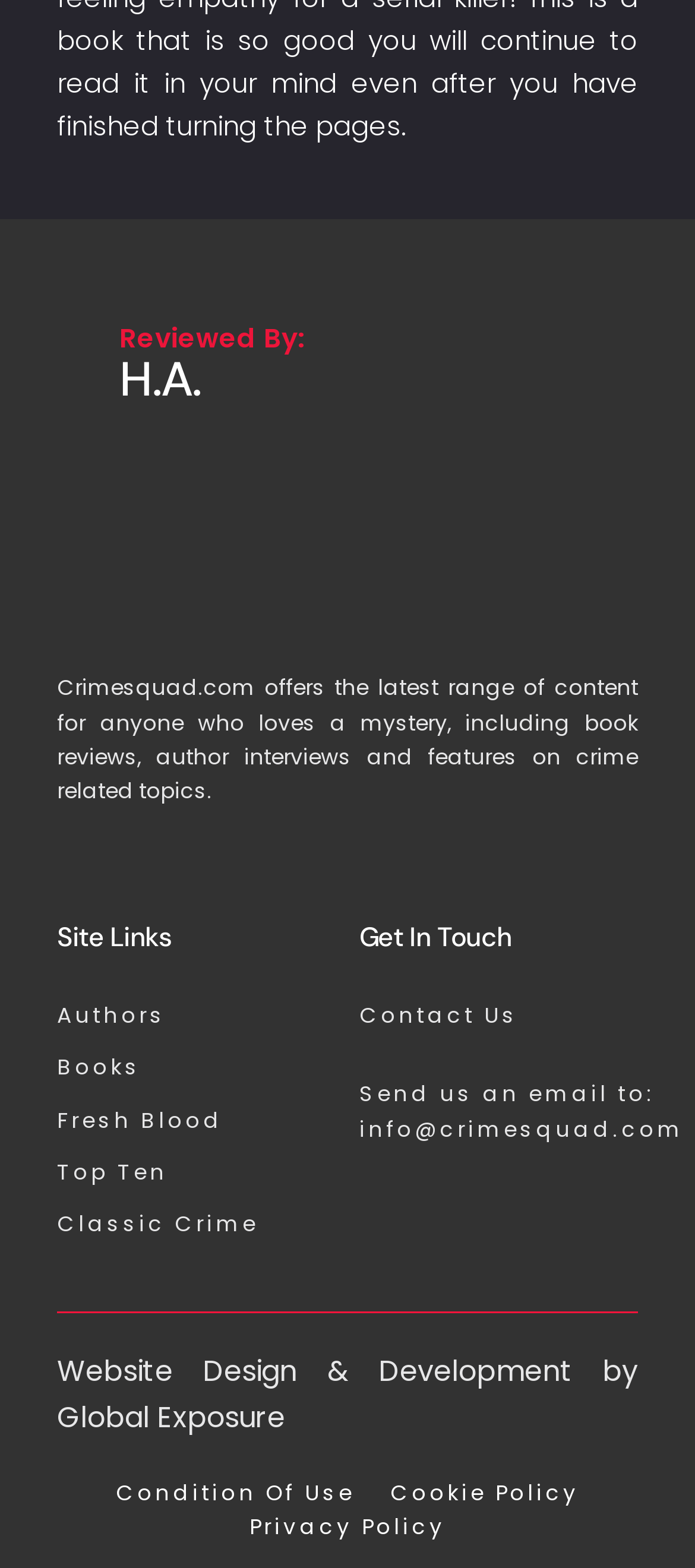What is the name of the reviewer?
Please give a detailed and thorough answer to the question, covering all relevant points.

The reviewer's name is mentioned in the heading 'H.A.' which is located at the top of the webpage, indicating that the content below is reviewed by this person.